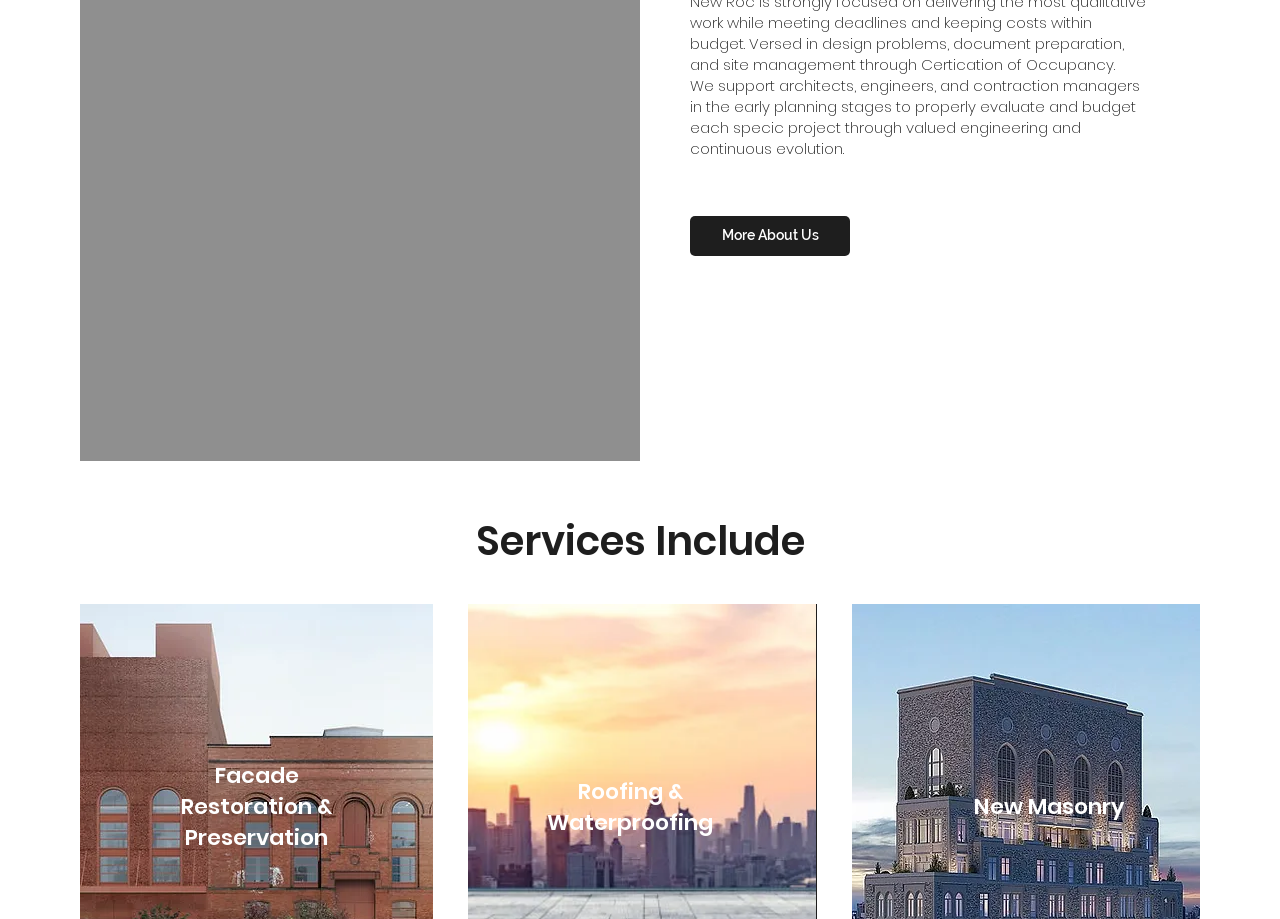Please provide a comprehensive answer to the question below using the information from the image: What is the company's approach to project management?

According to the text, the company supports architects, engineers, and construction managers in the early planning stages to properly evaluate and budget each specific project through valued engineering and continuous evolution.